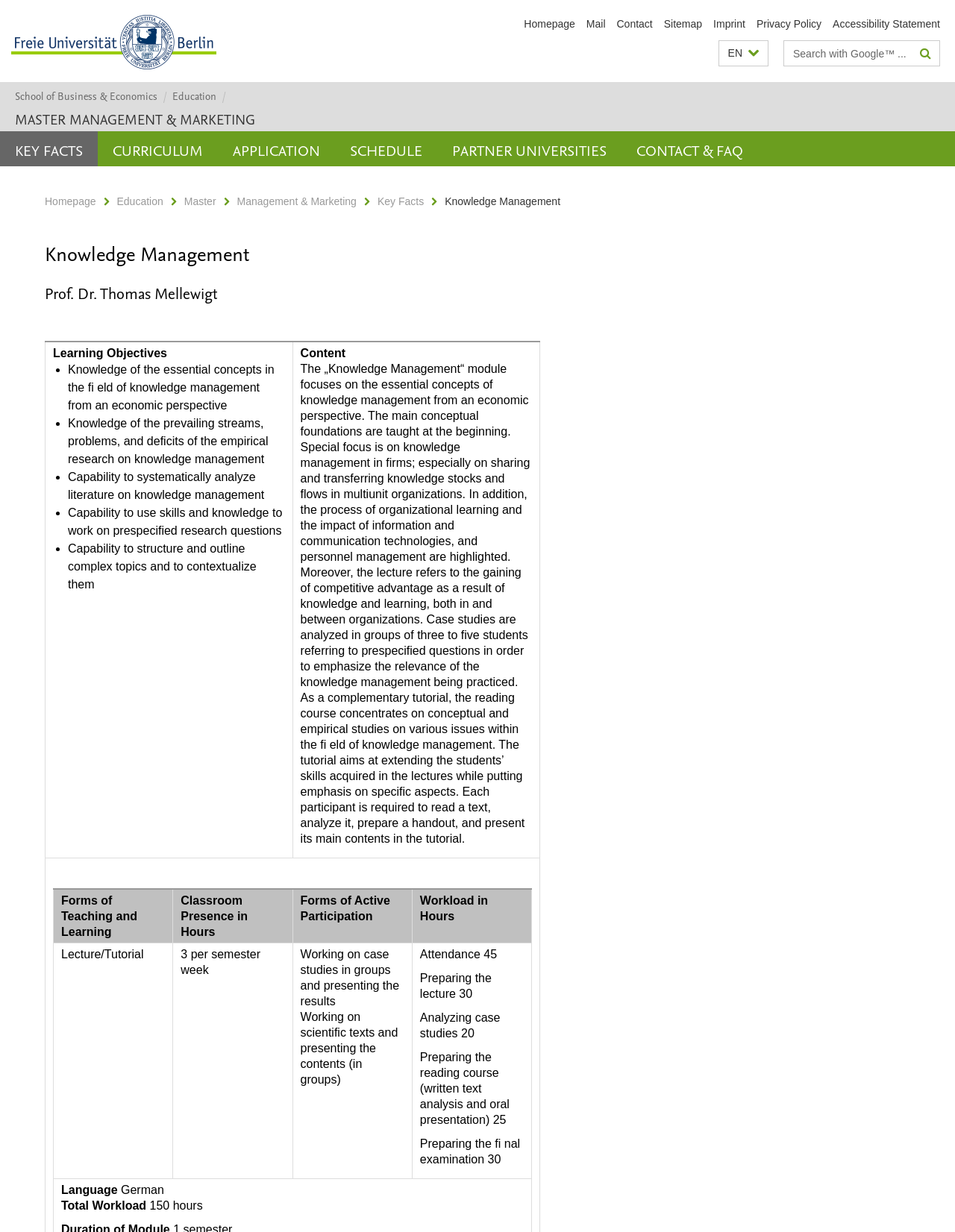Create a detailed narrative describing the layout and content of the webpage.

The webpage is about the "Knowledge Management" module, specifically the Master's program in Management and Marketing at the School of Business and Economics. 

At the top left corner, there is the logo and seal of the Freie Universität Berlin, which is a clickable link. Next to it, there is a service navigation section with links to the homepage, mail, contact, sitemap, imprint, privacy policy, and accessibility statement. 

Below the service navigation, there is a language selection button with an option to select English. On the right side of the language selection button, there is a search bar with a search button. 

On the left side of the page, there is a navigation menu with links to the school's homepage, education, and the Master's program in Management and Marketing. 

The main content of the page is divided into sections. The first section is about the Master's program in Management and Marketing, with links to key facts, curriculum, application, schedule, partner universities, and contact & FAQ. 

The second section is about the "Knowledge Management" module, with a heading and a paragraph describing the module's focus on essential concepts of knowledge management from an economic perspective. 

Below the description, there is a table with learning objectives, content, and forms of teaching and learning. The learning objectives are listed in bullet points, including knowledge of essential concepts, capability to analyze literature, and capability to structure complex topics. The content section describes the module's focus on knowledge management in firms, organizational learning, and information and communication technologies. The forms of teaching and learning section lists lecture, tutorial, and workload in hours.